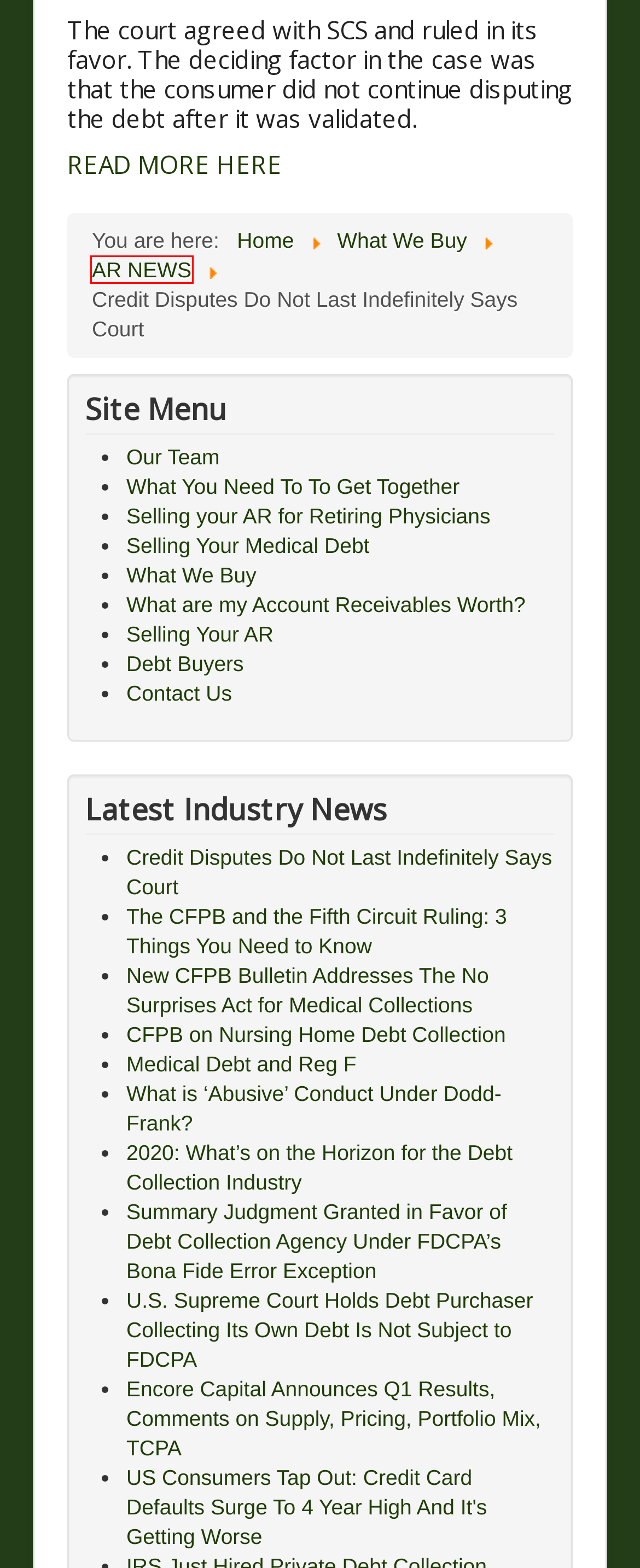A screenshot of a webpage is given, marked with a red bounding box around a UI element. Please select the most appropriate webpage description that fits the new page after clicking the highlighted element. Here are the candidates:
A. CFPB on Nursing Home Debt Collection
B. Encore Capital Announces Q1 Results, Comments on Supply, Pricing, Portfolio Mix, TCPA
C. U.S. Supreme Court Holds Debt Purchaser Collecting Its Own Debt Is Not Subject to FDCPA
D. New CFPB Bulletin Addresses The No Surprises Act for Medical Collections
E. Selling your AR for Retiring Physicians
F. The CFPB and the Fifth Circuit Ruling: 3 Things You Need to Know
G. What is ‘Abusive’ Conduct Under Dodd-Frank?
H. PHH urges Court of Appeals to kill CFPB

H